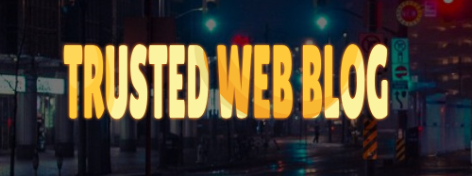What is the atmosphere of the scene?
Please respond to the question thoroughly and include all relevant details.

The atmosphere of the scene is described as lively yet tranquil, which is evoked by the combination of the ambient streetlights and the darker backdrop of the nighttime urban scene, suggesting a sense of modernity and connectivity.